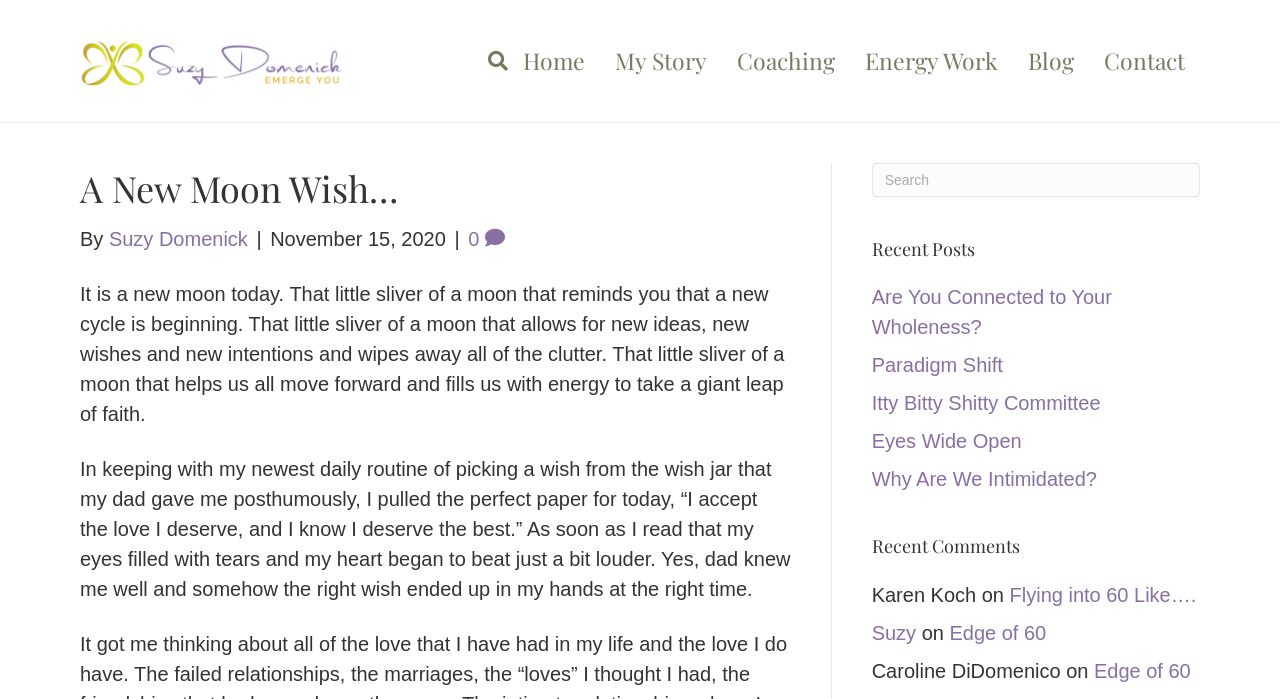Please answer the following question using a single word or phrase: 
What is the author's name?

Suzy Domenick